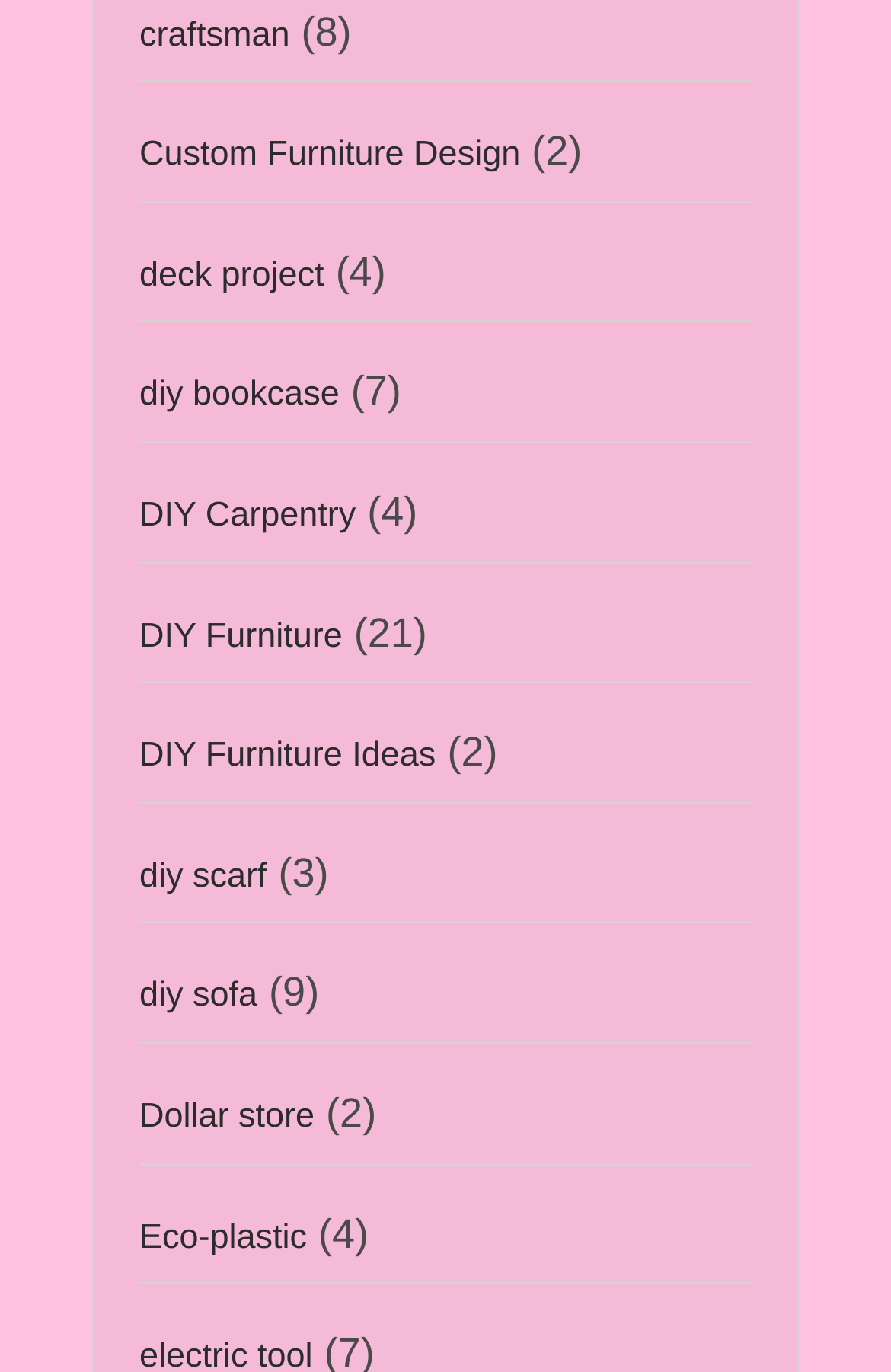Using the element description: "craftsman", determine the bounding box coordinates for the specified UI element. The coordinates should be four float numbers between 0 and 1, [left, top, right, bottom].

[0.156, 0.011, 0.325, 0.039]